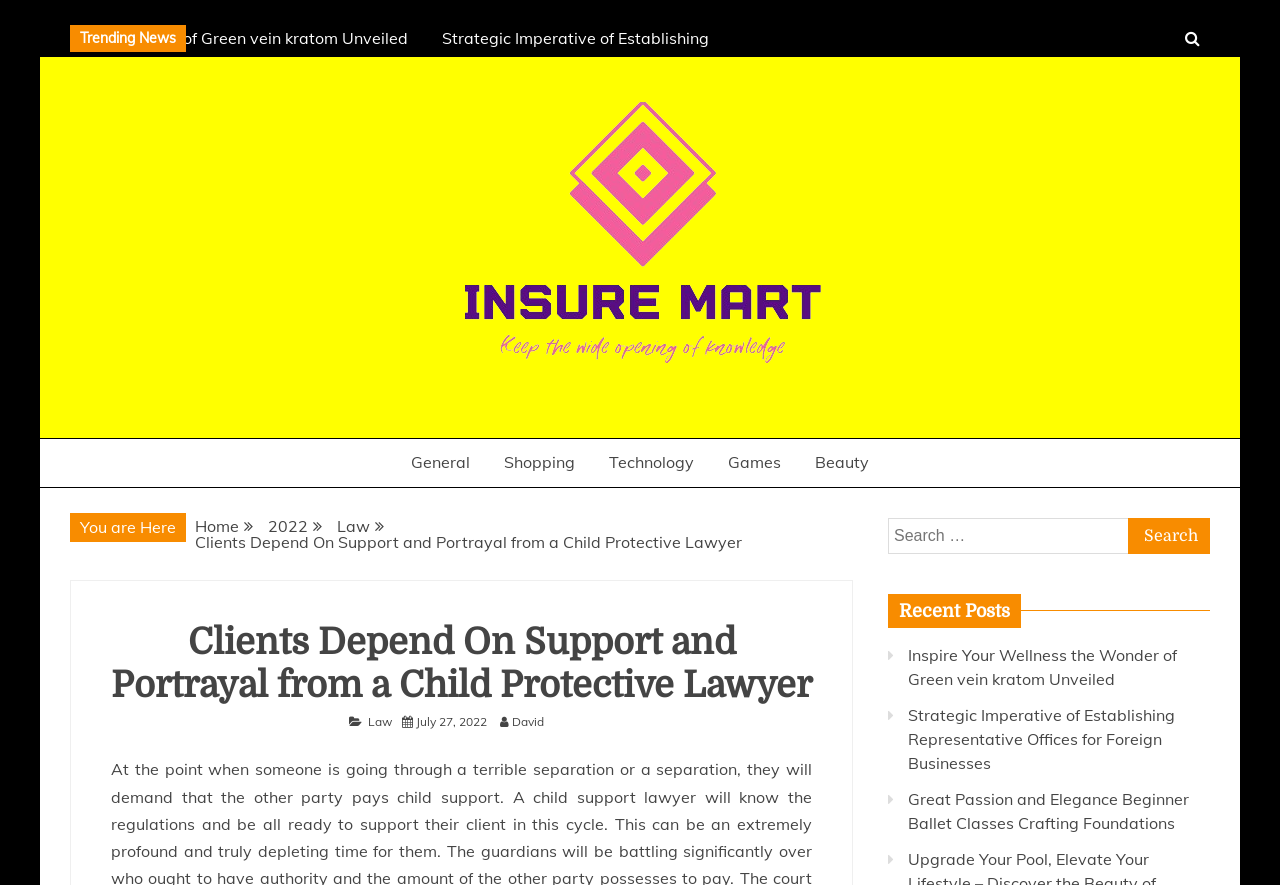What is the name of the website?
Use the screenshot to answer the question with a single word or phrase.

Insure Mart